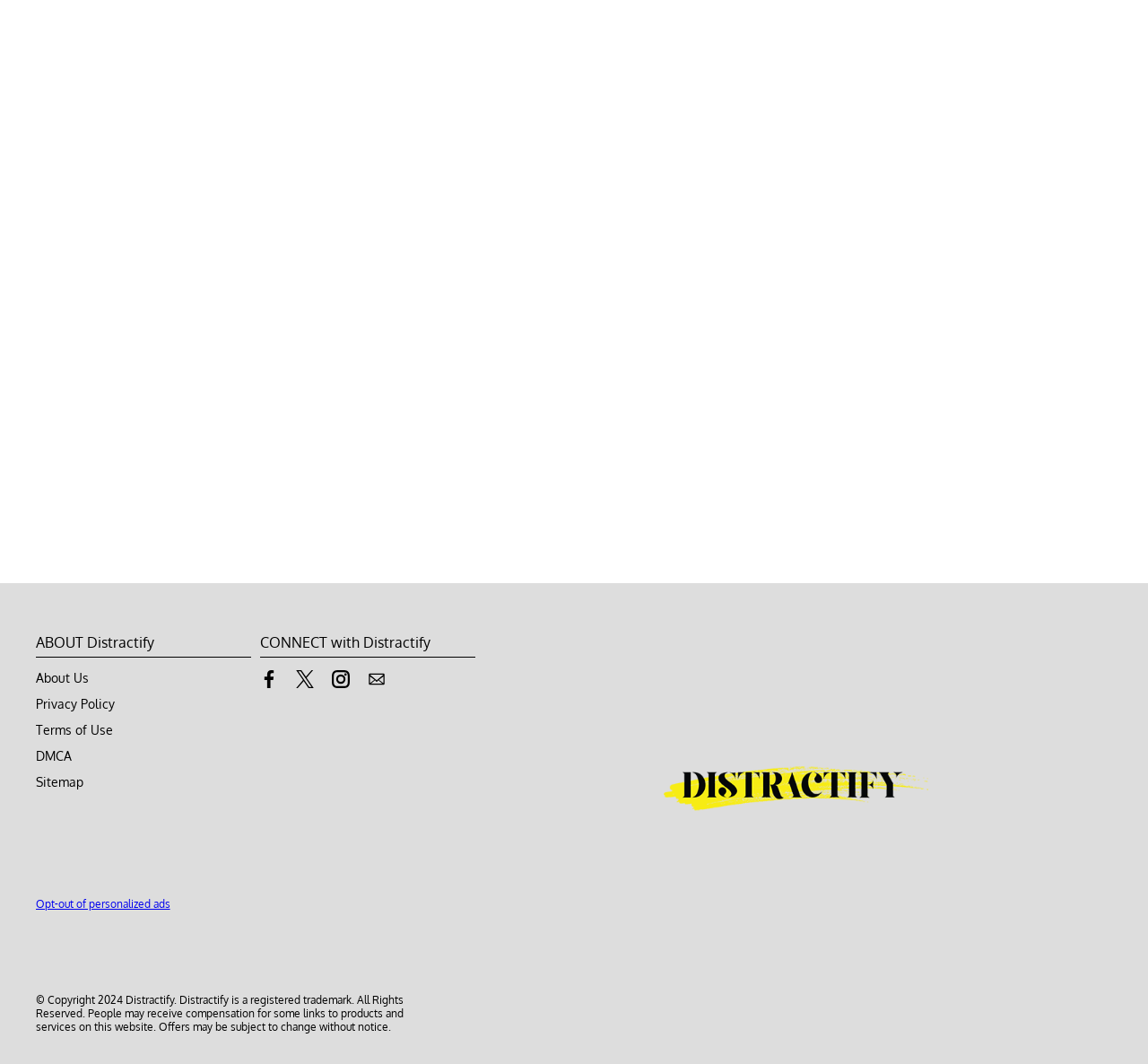Please provide the bounding box coordinates in the format (top-left x, top-left y, bottom-right x, bottom-right y). Remember, all values are floating point numbers between 0 and 1. What is the bounding box coordinate of the region described as: DMCA

[0.031, 0.703, 0.062, 0.717]